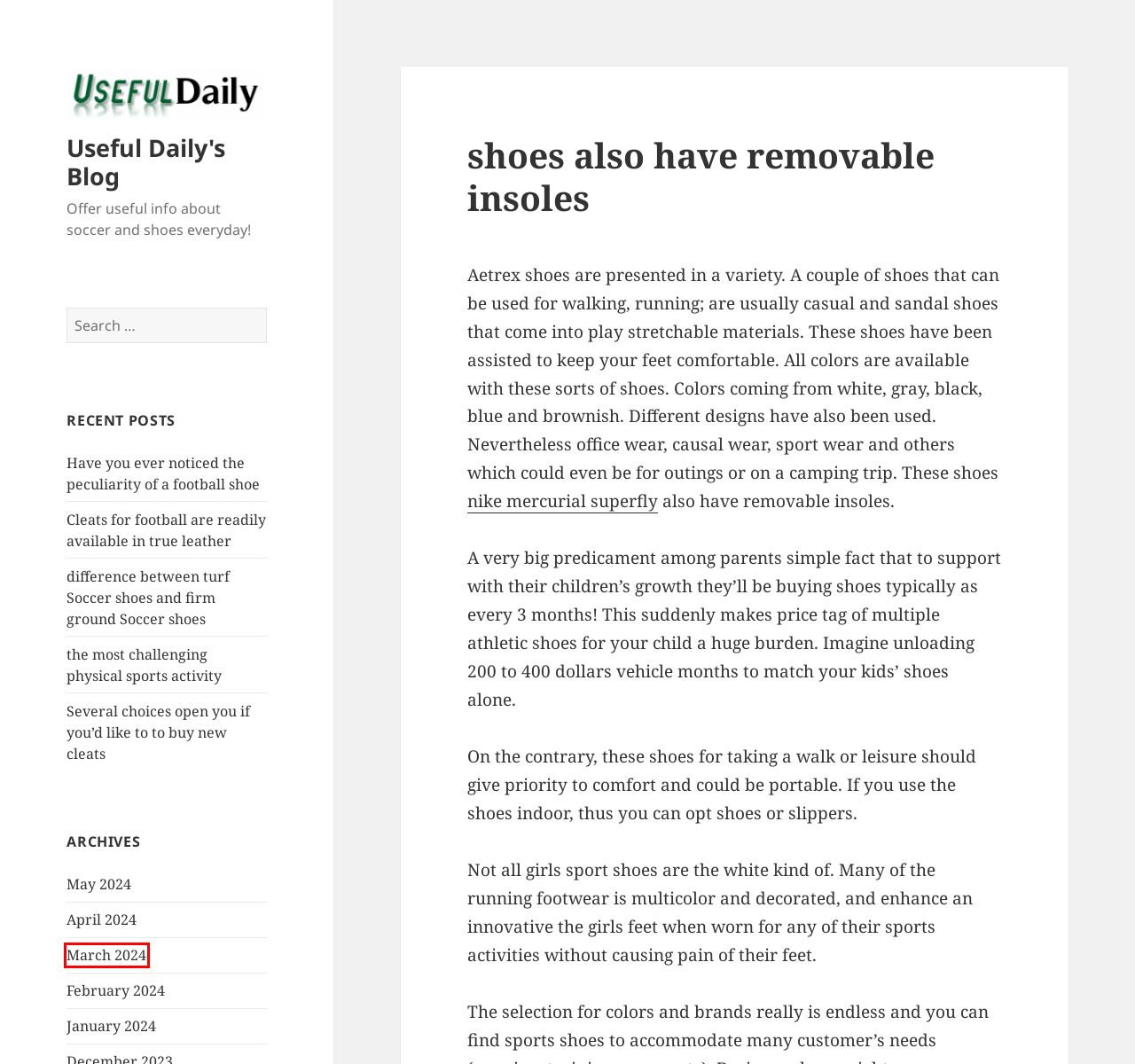Examine the screenshot of the webpage, which includes a red bounding box around an element. Choose the best matching webpage description for the page that will be displayed after clicking the element inside the red bounding box. Here are the candidates:
A. Several choices open you if you’d like to to buy new cleats – Useful Daily's Blog
B. March 2024 – Useful Daily's Blog
C. Have you ever noticed the peculiarity of a football shoe – Useful Daily's Blog
D. Useful Daily's Blog – Offer useful info about soccer and shoes everyday!
E. the most challenging physical sports activity – Useful Daily's Blog
F. difference between turf Soccer shoes and firm ground Soccer shoes – Useful Daily's Blog
G. Cleats for football are readily available in true leather – Useful Daily's Blog
H. Nike magista obra | cheap soccer cleats for sale - Magista Store

B